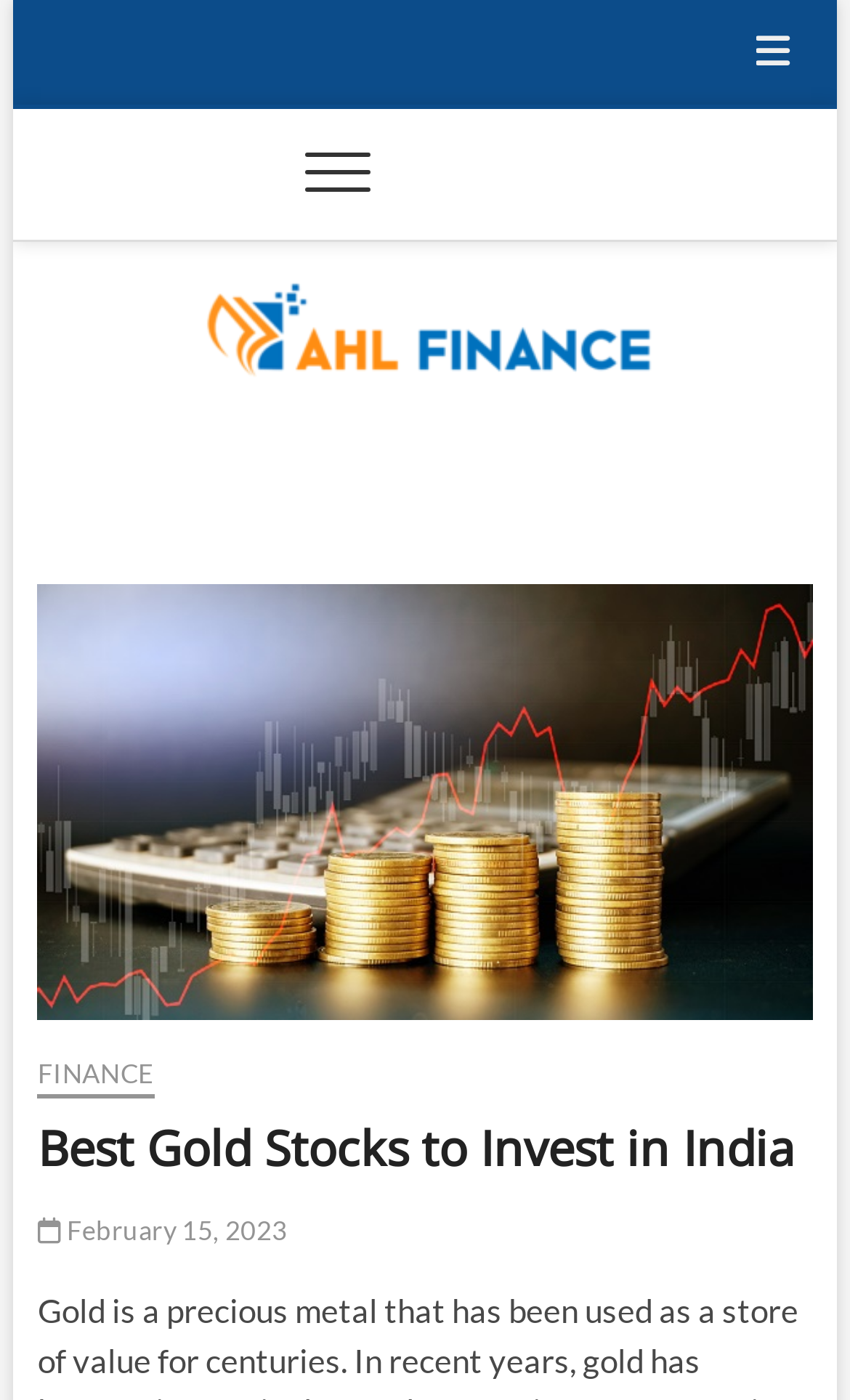Locate the heading on the webpage and return its text.

Best Gold Stocks to Invest in India